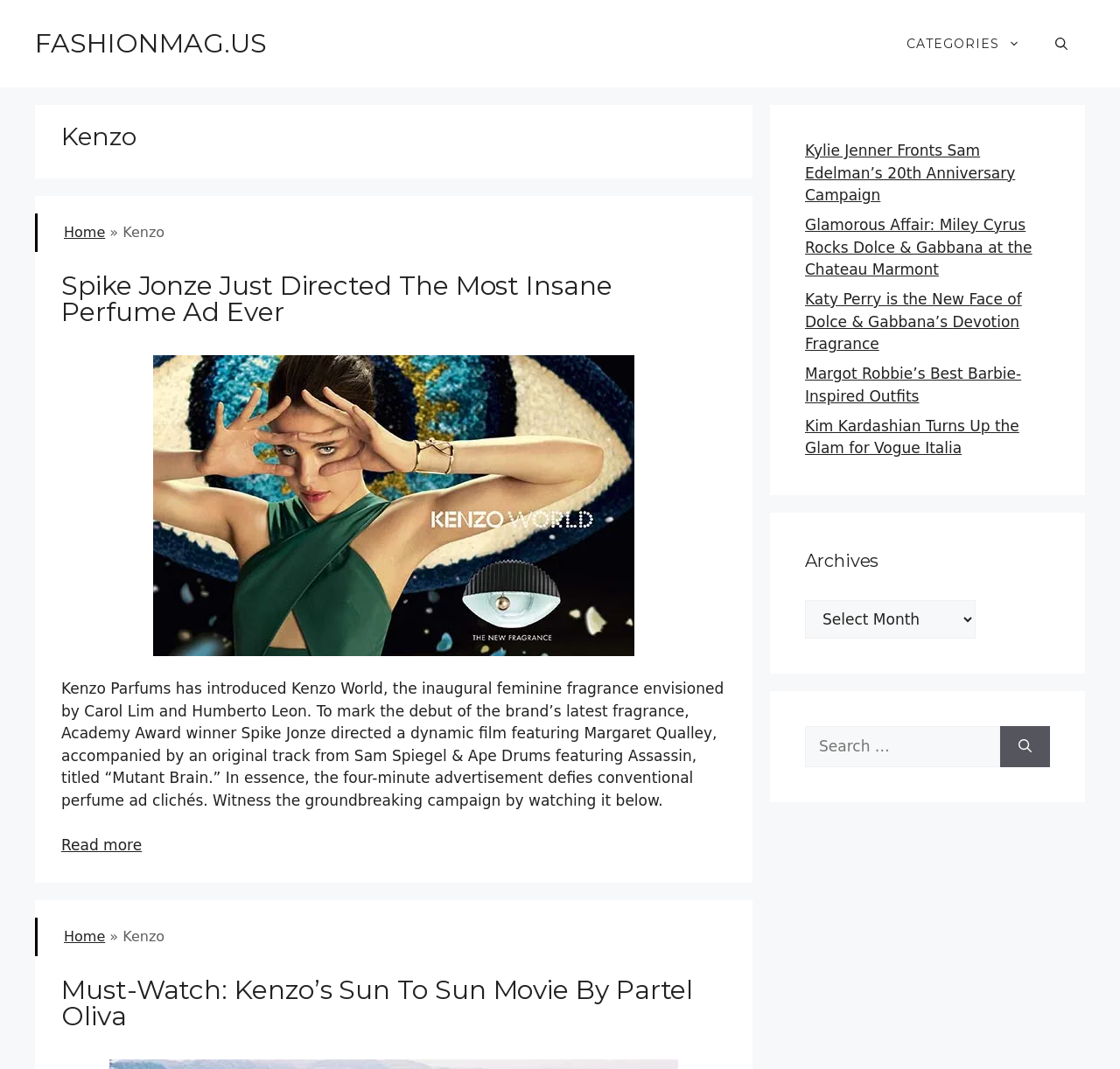What is the name of the director of the perfume ad?
Answer the question with as much detail as you can, using the image as a reference.

The name of the director of the perfume ad can be determined by looking at the heading 'Spike Jonze Just Directed The Most Insane Perfume Ad Ever', which explicitly mentions the director's name as Spike Jonze.